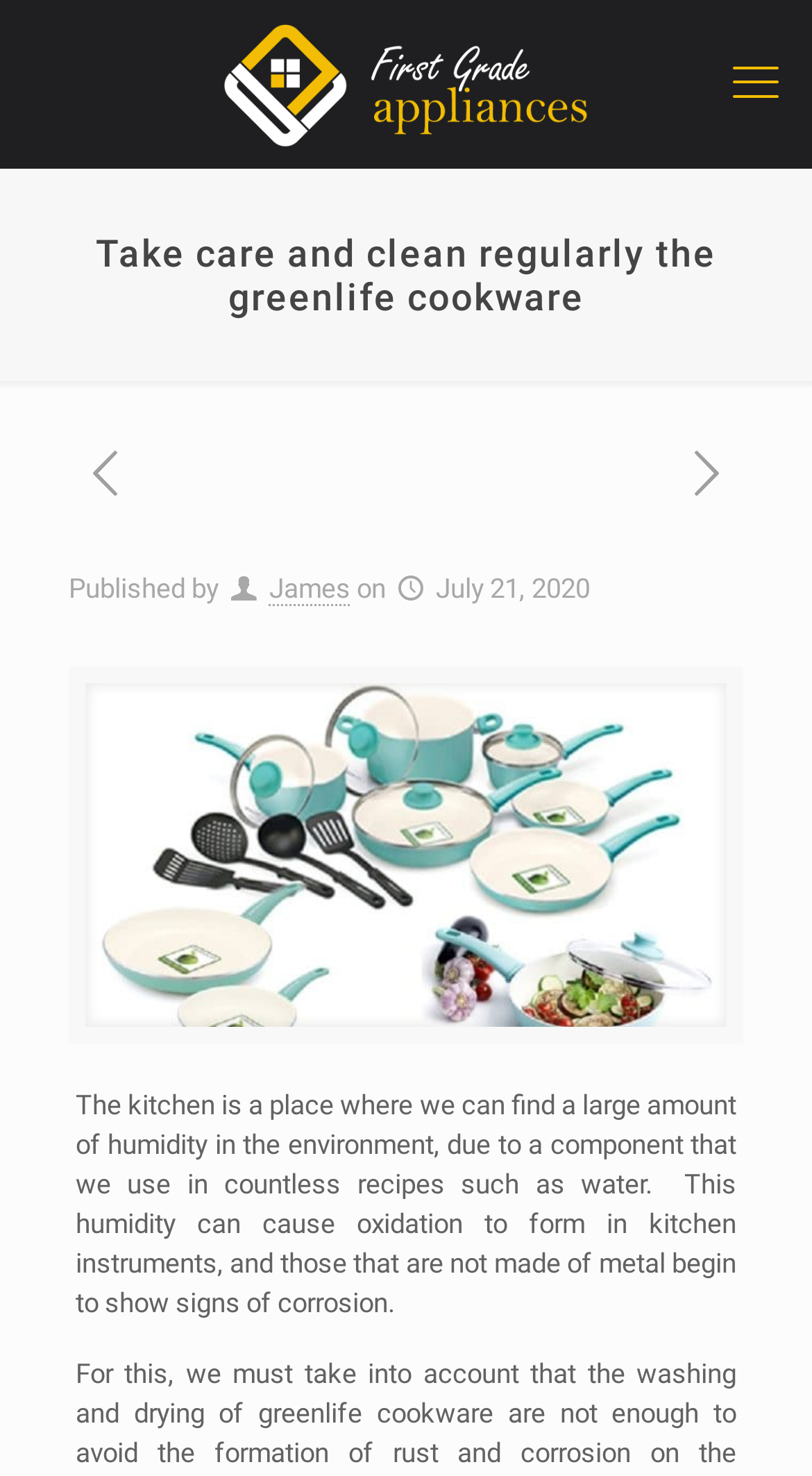Give the bounding box coordinates for the element described by: "James".

[0.331, 0.388, 0.431, 0.411]